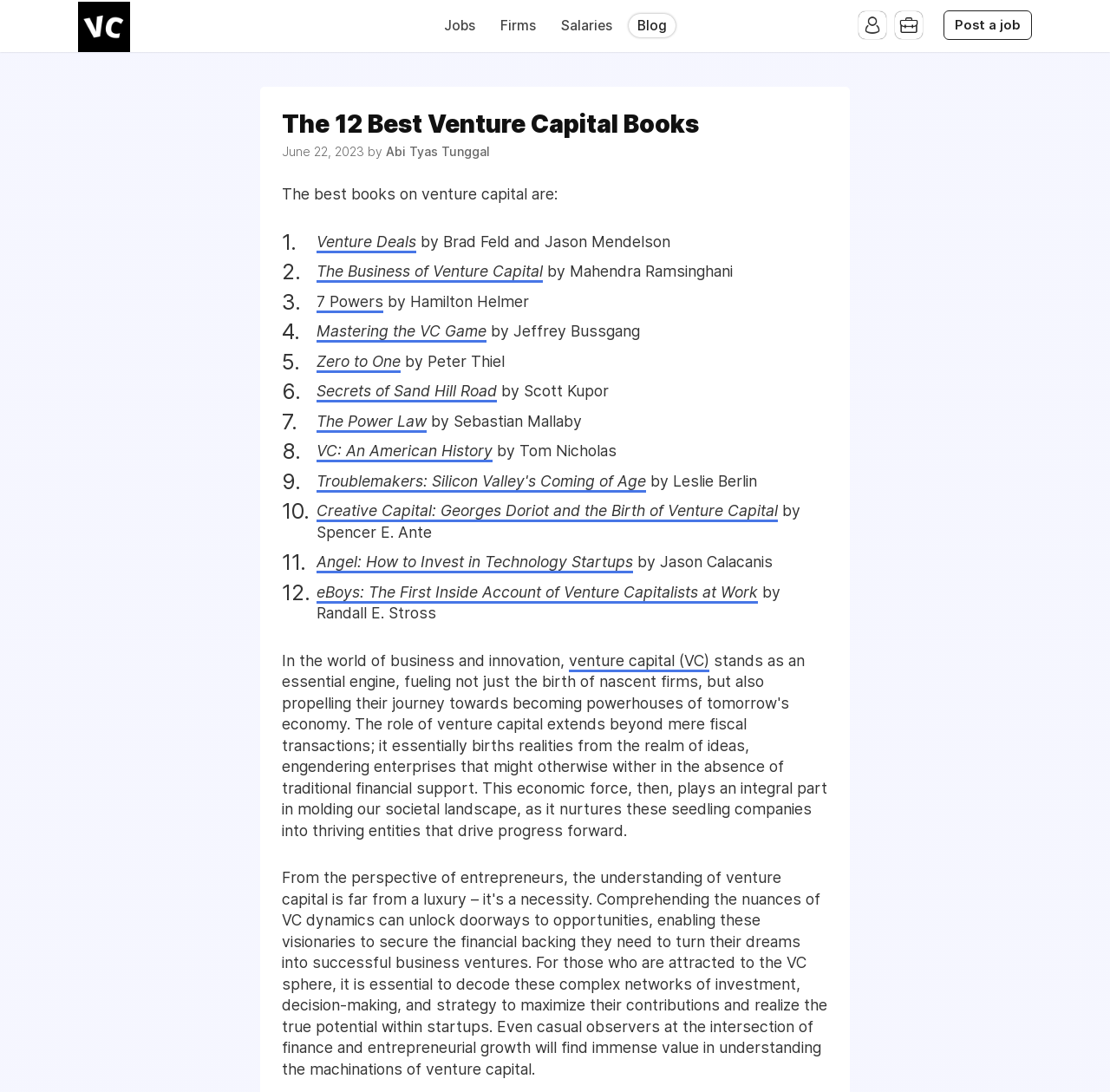Pinpoint the bounding box coordinates of the clickable element needed to complete the instruction: "Post a job". The coordinates should be provided as four float numbers between 0 and 1: [left, top, right, bottom].

[0.85, 0.009, 0.93, 0.037]